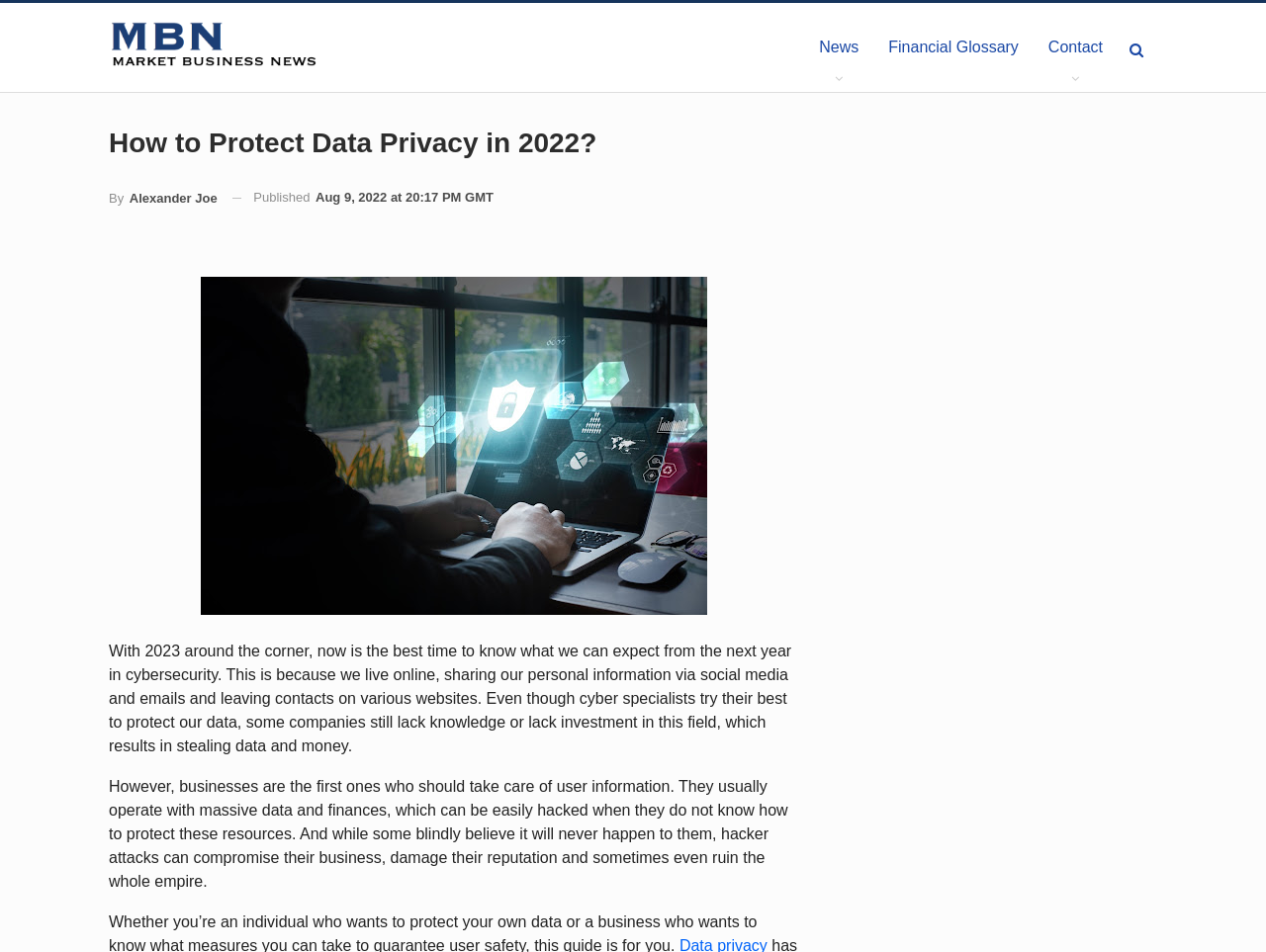Explain the webpage in detail.

The webpage is about data privacy, specifically discussing how to protect it in 2022. At the top left, there is a logo of "Market Business News" accompanied by a link to the website. To the right of the logo, there are three links: "News", "Financial Glossary", and "Contact". 

Below the top navigation bar, there is a heading that reads "How to Protect Data Privacy in 2022?" in a prominent font. The author of the article, "Alexander Joe", is credited below the heading. The publication date, "Aug 9, 2022 at 20:17 PM GMT", is displayed next to the author's name.

The main content of the webpage is divided into two paragraphs. The first paragraph discusses the importance of data privacy in the modern digital age, where personal information is shared online through social media and emails. It highlights the need for companies to invest in cybersecurity to protect user data. The second paragraph emphasizes the responsibility of businesses to safeguard user information, as they operate with massive data and finances that can be vulnerable to hacking attacks.